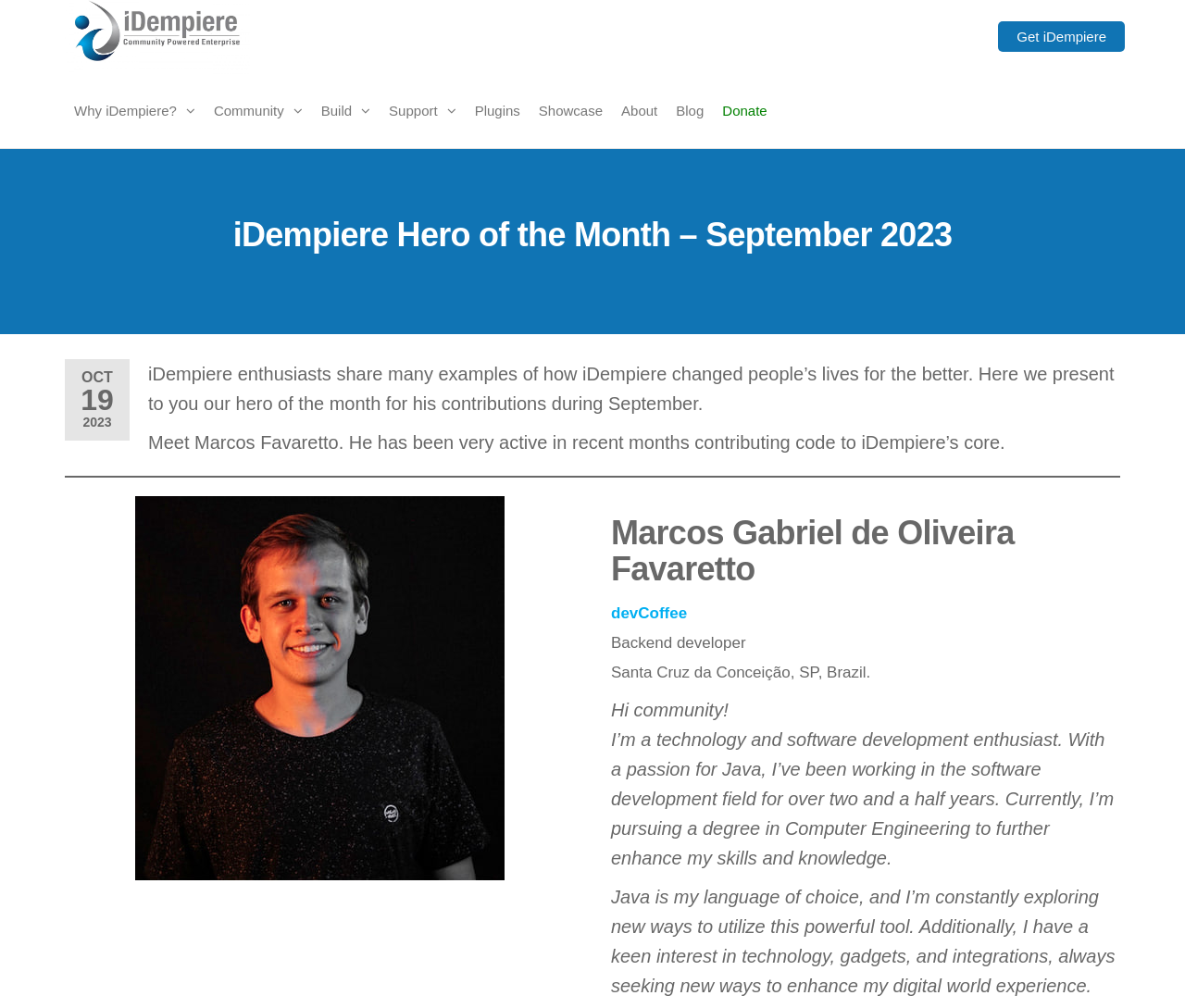Respond with a single word or phrase to the following question: What is the degree that Marcos Favaretto is pursuing?

Computer Engineering